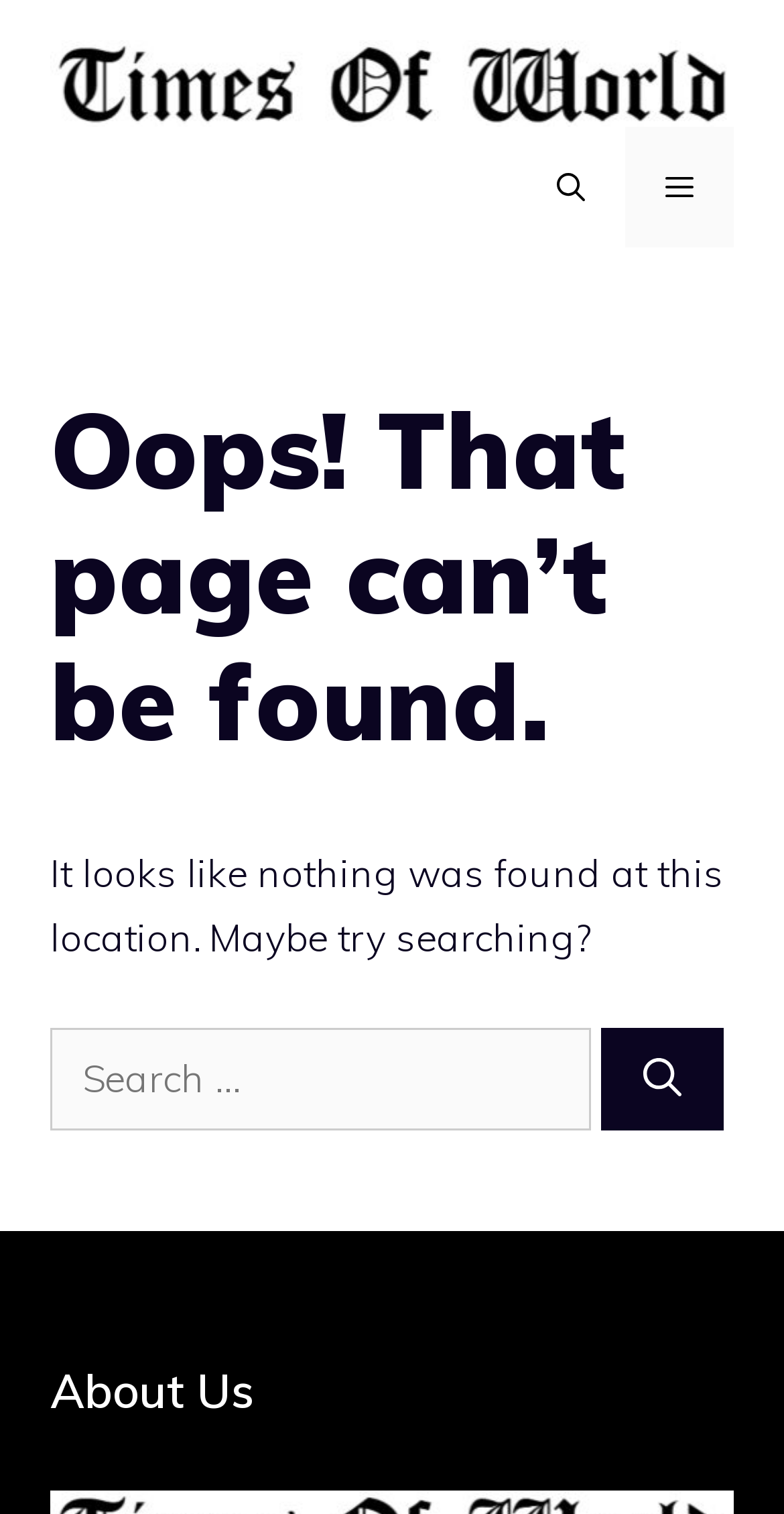Elaborate on the information and visuals displayed on the webpage.

The webpage is a "Page not found" error page from Times Of World. At the top, there is a banner that spans the entire width of the page, containing a link to the Times Of World website, accompanied by an image of the same name. To the right of the banner, there is a navigation section with a mobile toggle button and a link to open the search bar.

Below the banner, there is a main section that occupies most of the page. It contains a header with a prominent heading that reads "Oops! That page can’t be found." This heading is followed by a paragraph of text that explains the error, stating that nothing was found at the current location and suggesting a search.

Underneath the explanatory text, there is a search box with a label "Search for:" and a button to initiate the search. The search box is positioned near the top of the main section, with the button to its right.

At the very bottom of the page, there is a complementary section that contains a heading "About Us". This section is relatively small compared to the main section and is positioned near the bottom right corner of the page.